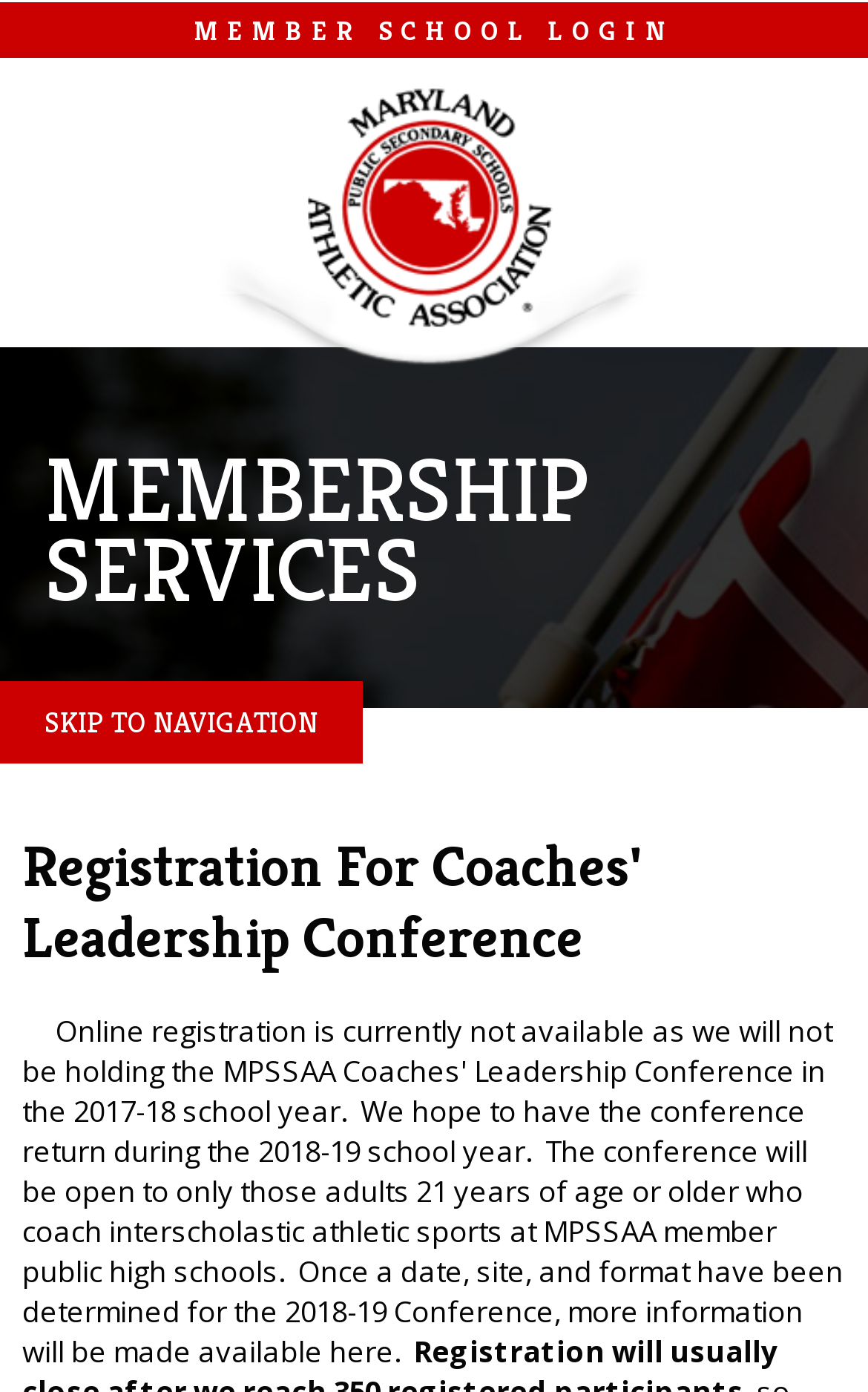How many links are there in the top section?
Based on the image, provide a one-word or brief-phrase response.

2